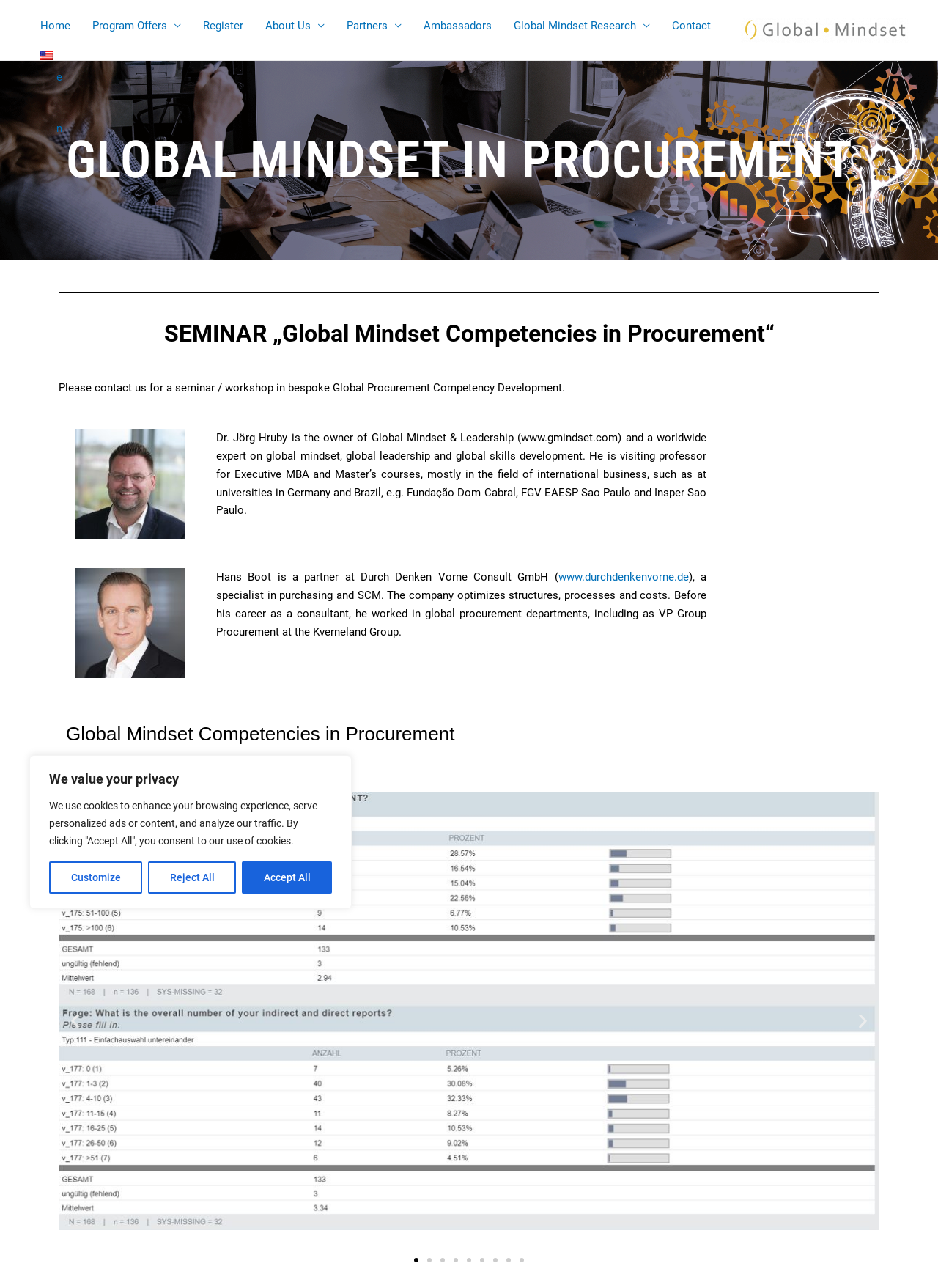Determine the coordinates of the bounding box for the clickable area needed to execute this instruction: "Click the www.durchdenkenvorne.de link".

[0.595, 0.443, 0.734, 0.453]